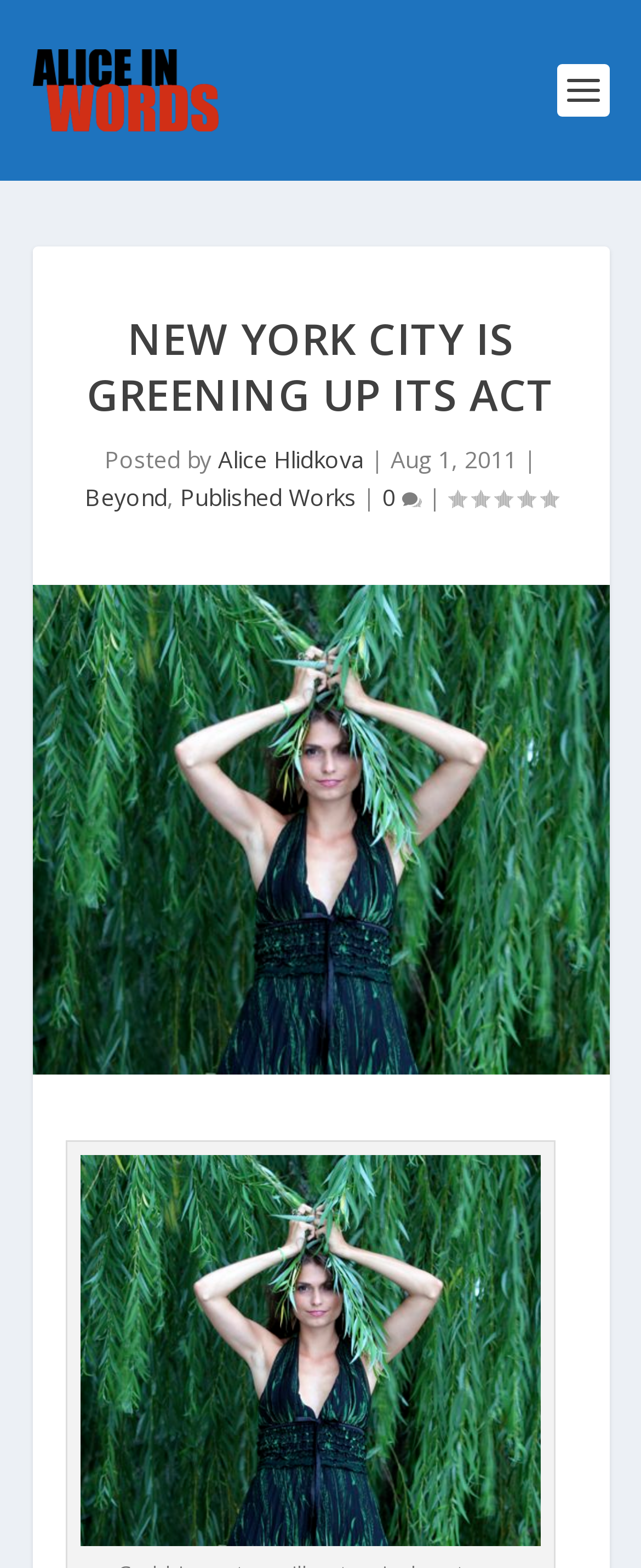What is the rating of this article?
Please respond to the question thoroughly and include all relevant details.

I found the rating by looking at the generic element with the text 'Rating: 0.00', which suggests that the article has a rating of 0.00.